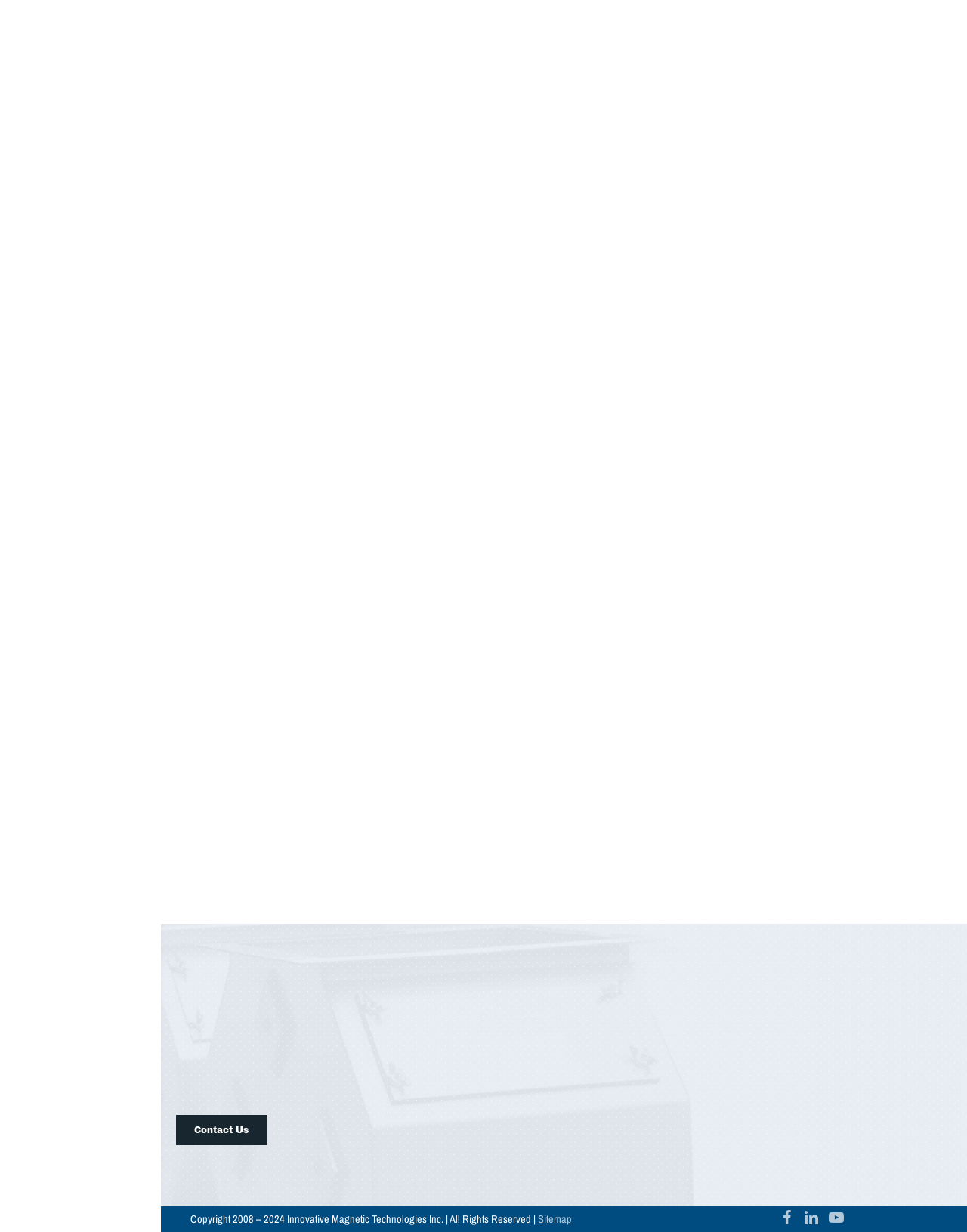Find the bounding box coordinates of the clickable element required to execute the following instruction: "View Sitemap". Provide the coordinates as four float numbers between 0 and 1, i.e., [left, top, right, bottom].

[0.556, 0.983, 0.591, 0.995]